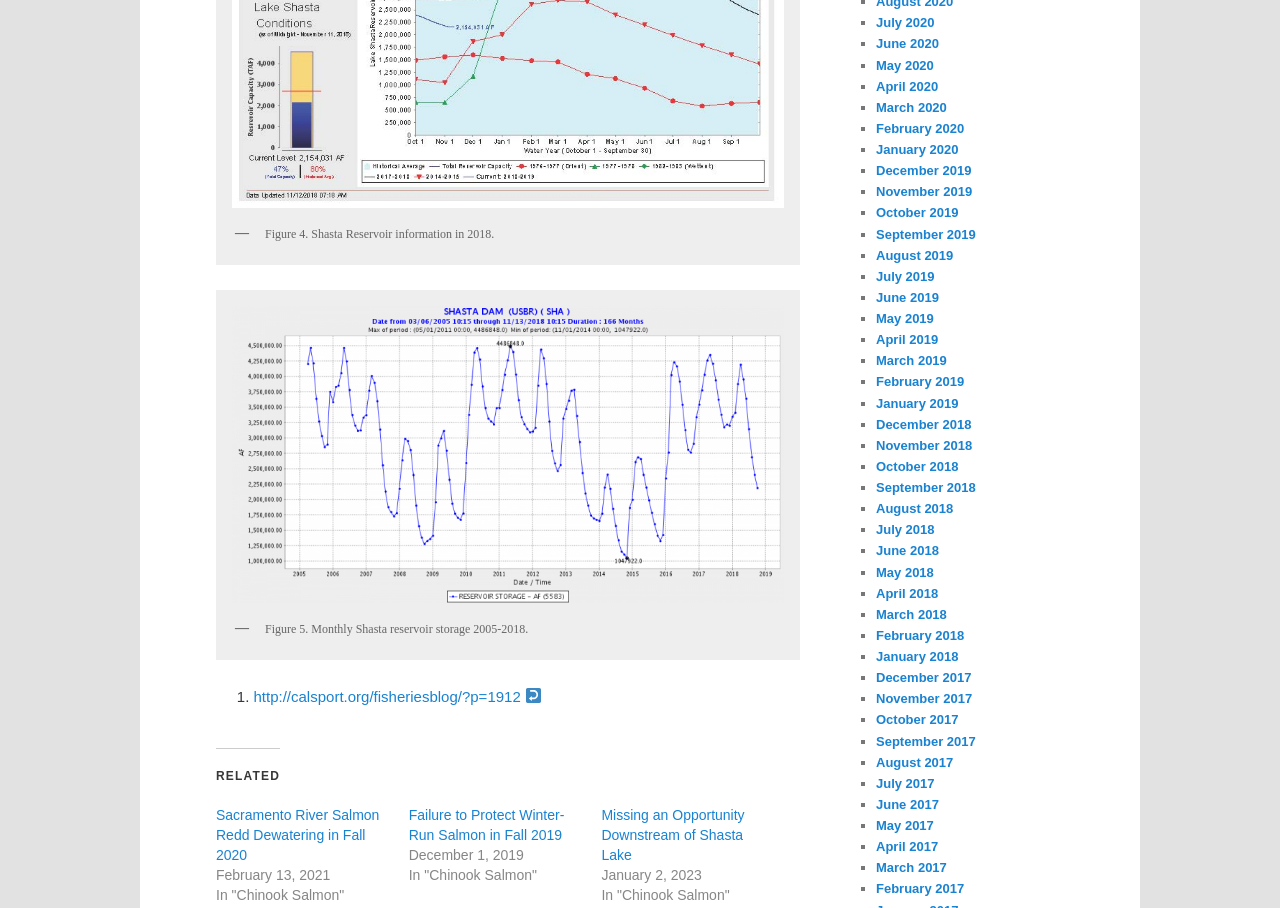Determine the bounding box of the UI element mentioned here: "http://calsport.org/fisheriesblog/?p=1912". The coordinates must be in the format [left, top, right, bottom] with values ranging from 0 to 1.

[0.198, 0.757, 0.407, 0.776]